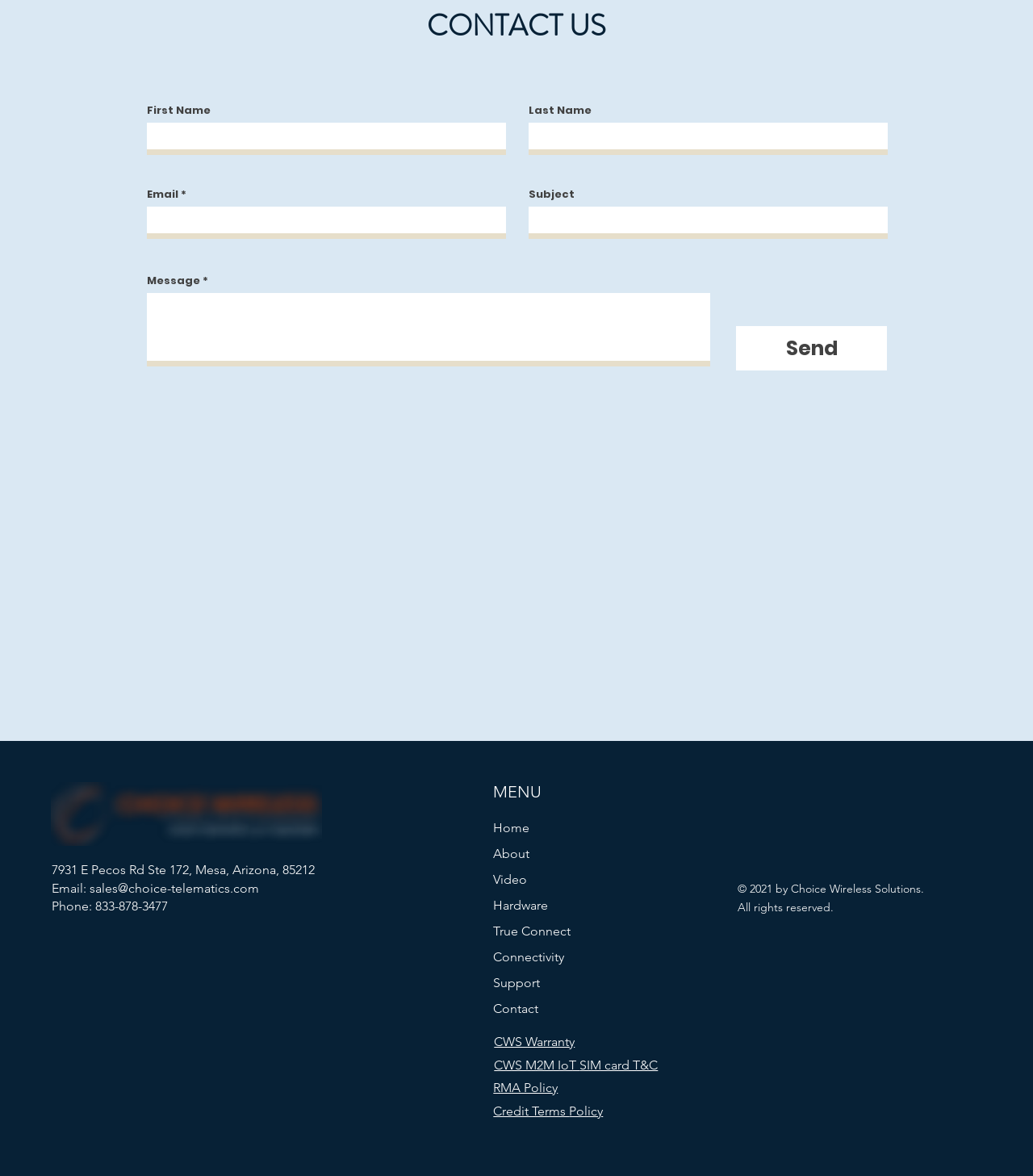Please determine the bounding box coordinates of the clickable area required to carry out the following instruction: "Enter first name". The coordinates must be four float numbers between 0 and 1, represented as [left, top, right, bottom].

[0.142, 0.104, 0.49, 0.132]